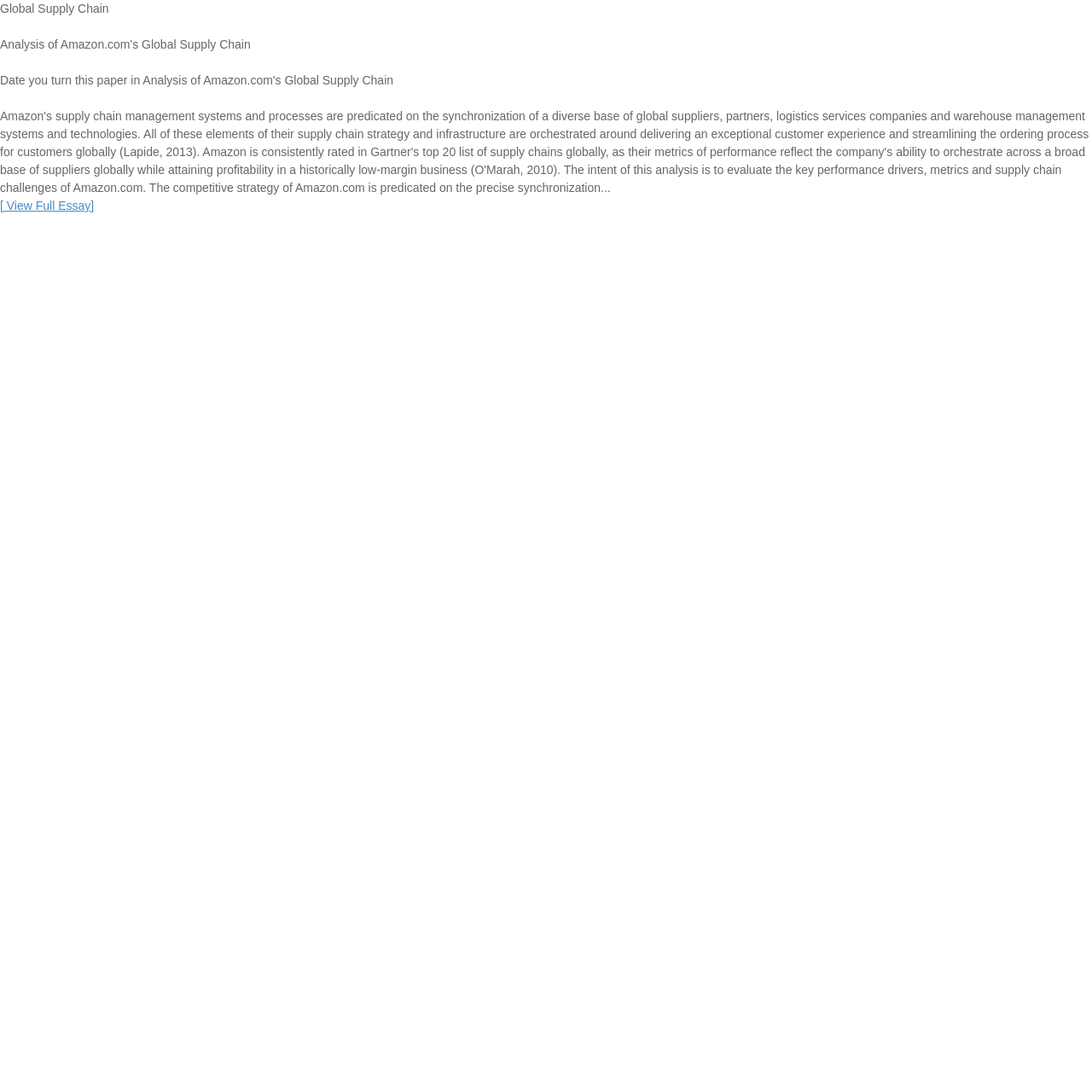Using the provided description: "[ View Full Essay]", find the bounding box coordinates of the corresponding UI element. The output should be four float numbers between 0 and 1, in the format [left, top, right, bottom].

[0.0, 0.182, 0.086, 0.195]